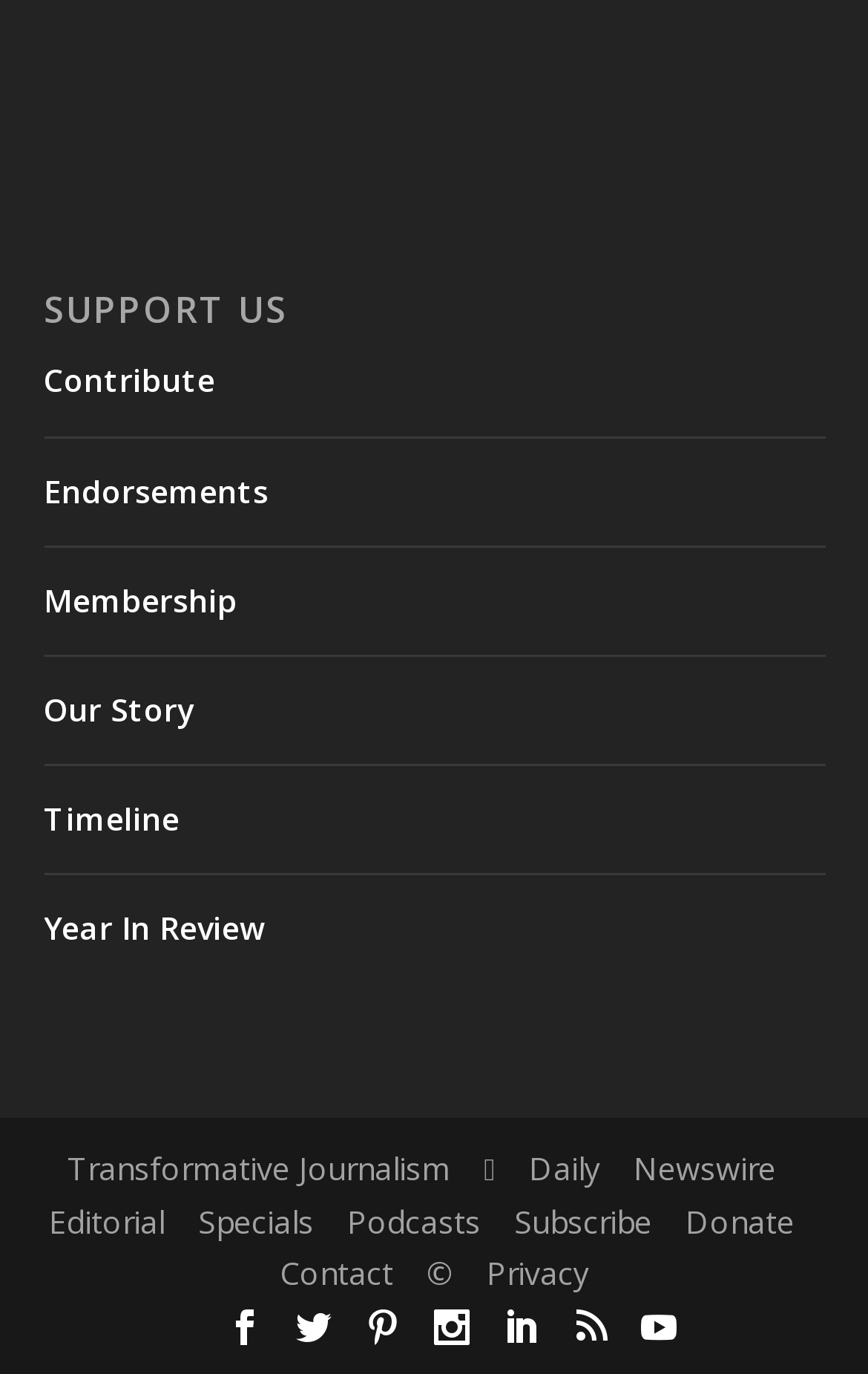Could you locate the bounding box coordinates for the section that should be clicked to accomplish this task: "Click on Contribute".

[0.05, 0.262, 0.247, 0.292]